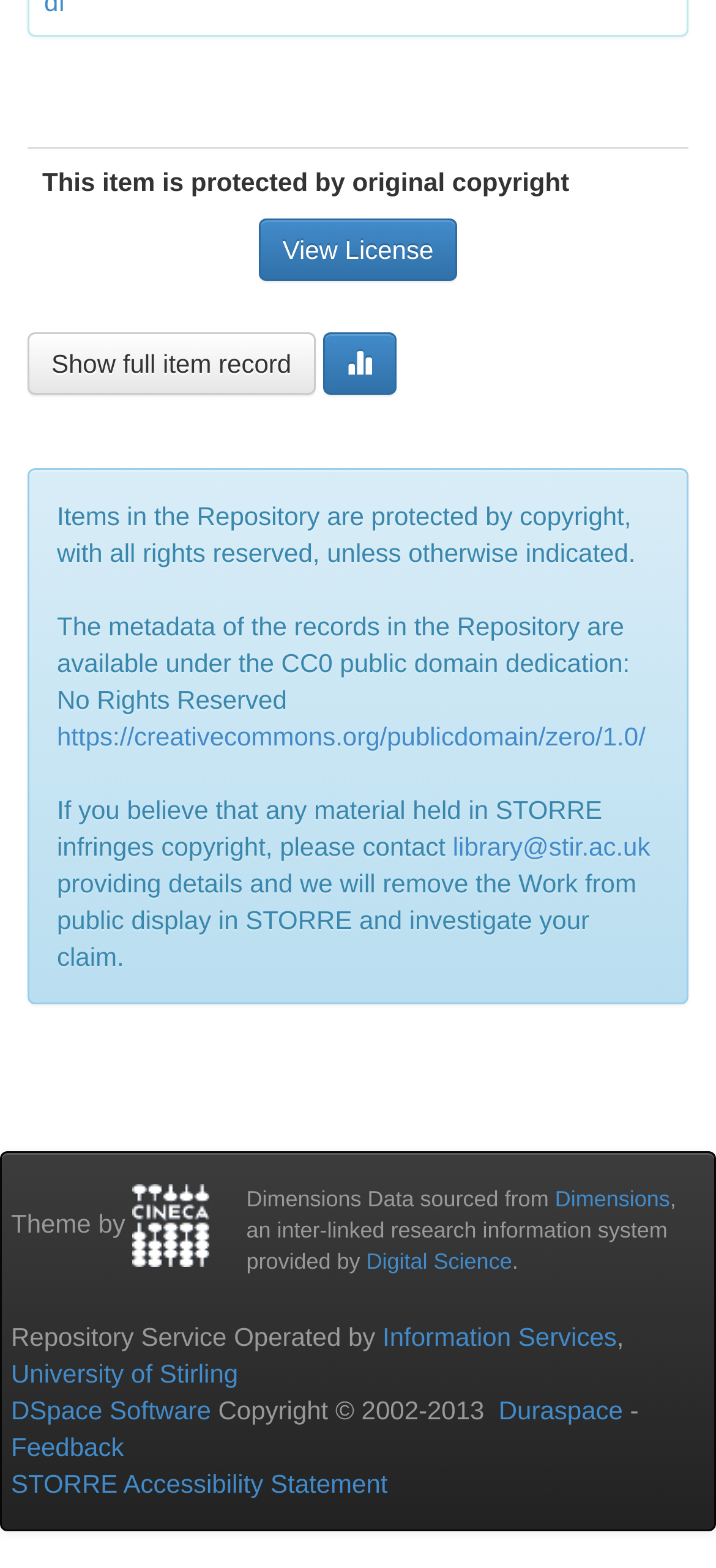Locate the bounding box coordinates of the element that needs to be clicked to carry out the instruction: "Contact library". The coordinates should be given as four float numbers ranging from 0 to 1, i.e., [left, top, right, bottom].

[0.632, 0.53, 0.908, 0.549]